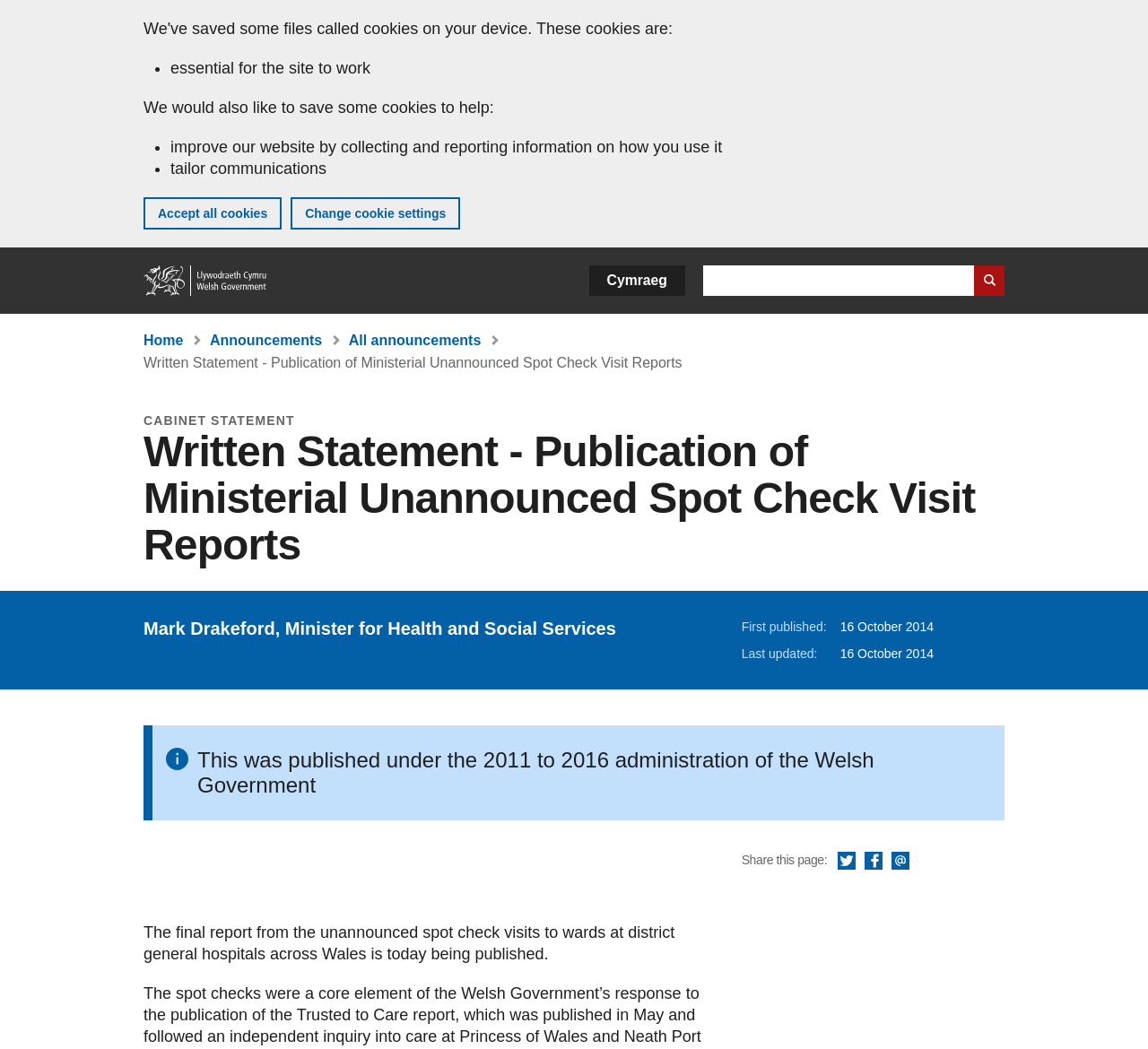Predict the bounding box for the UI component with the following description: "Share this page via Facebook".

[0.753, 0.812, 0.769, 0.831]